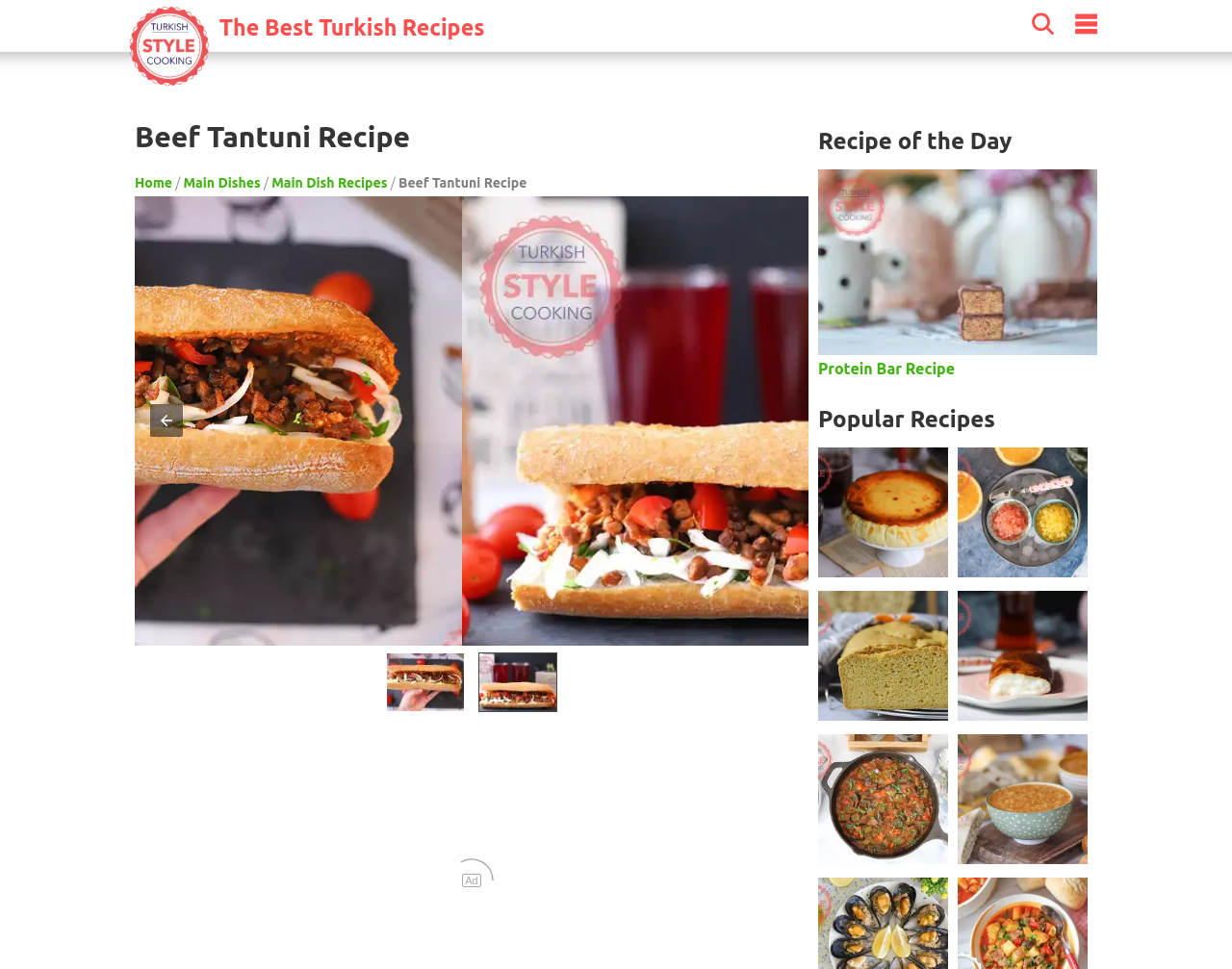Based on the image, please respond to the question with as much detail as possible:
How many links are in the 'Popular Recipes' section?

I found the heading element with the text 'Popular Recipes' and then looked at the links that are located under it, counting a total of 5 links.